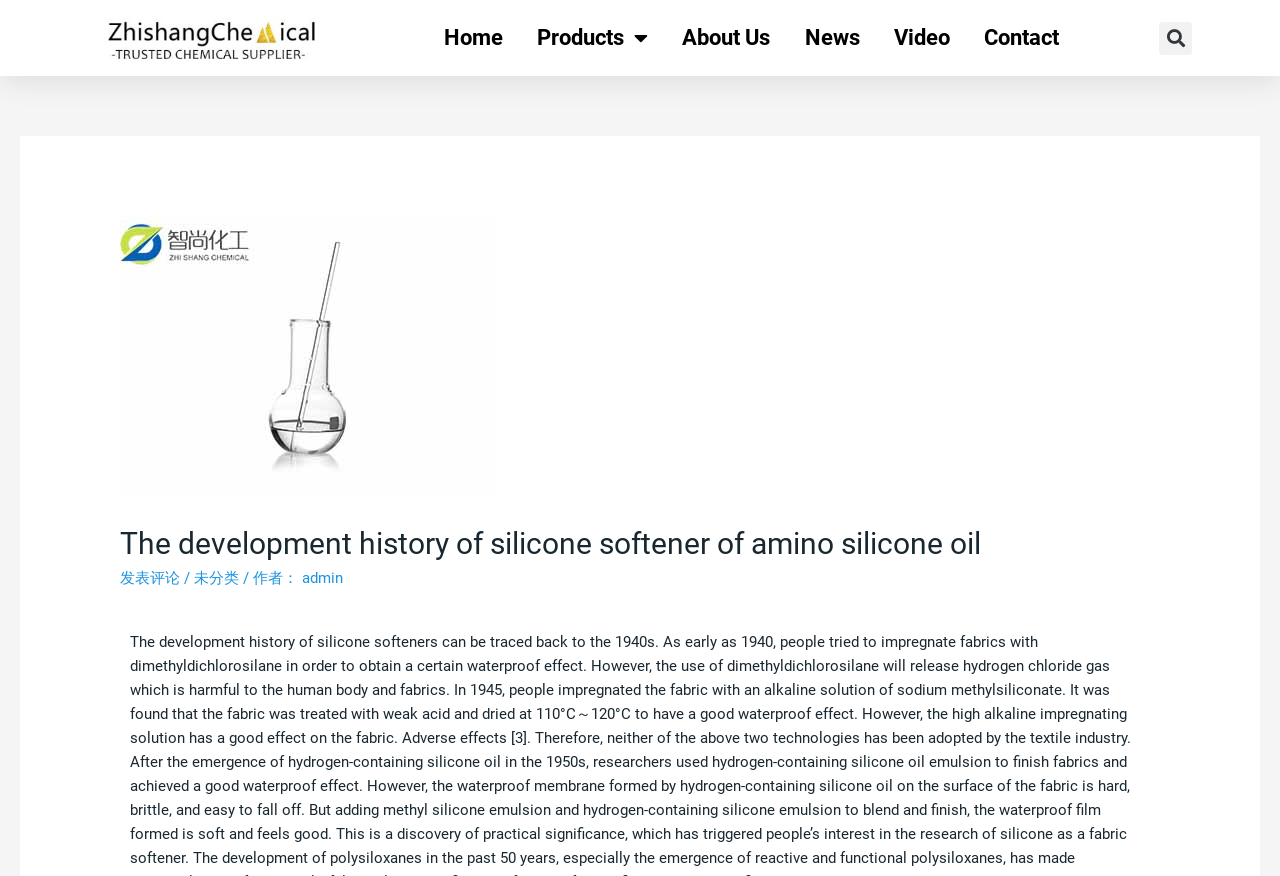What is the company name?
Please provide a single word or phrase based on the screenshot.

SHANDONG ZHISHANG CHEMICAL CO.LTD.